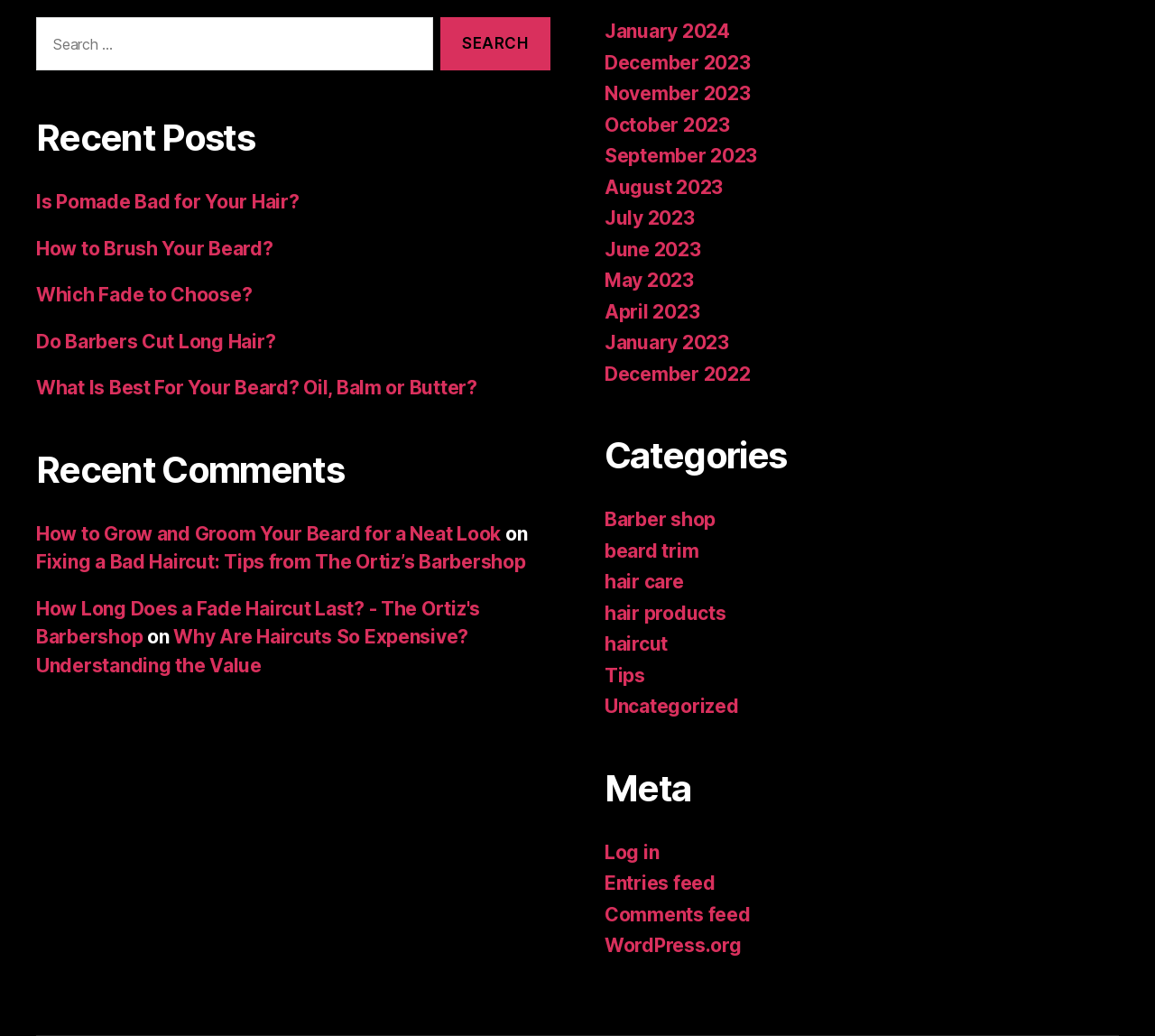What is the main purpose of the search box?
Give a comprehensive and detailed explanation for the question.

The search box is located at the top of the webpage, and it has a button labeled 'Search'. This suggests that the main purpose of the search box is to allow users to search for specific posts or content on the website.